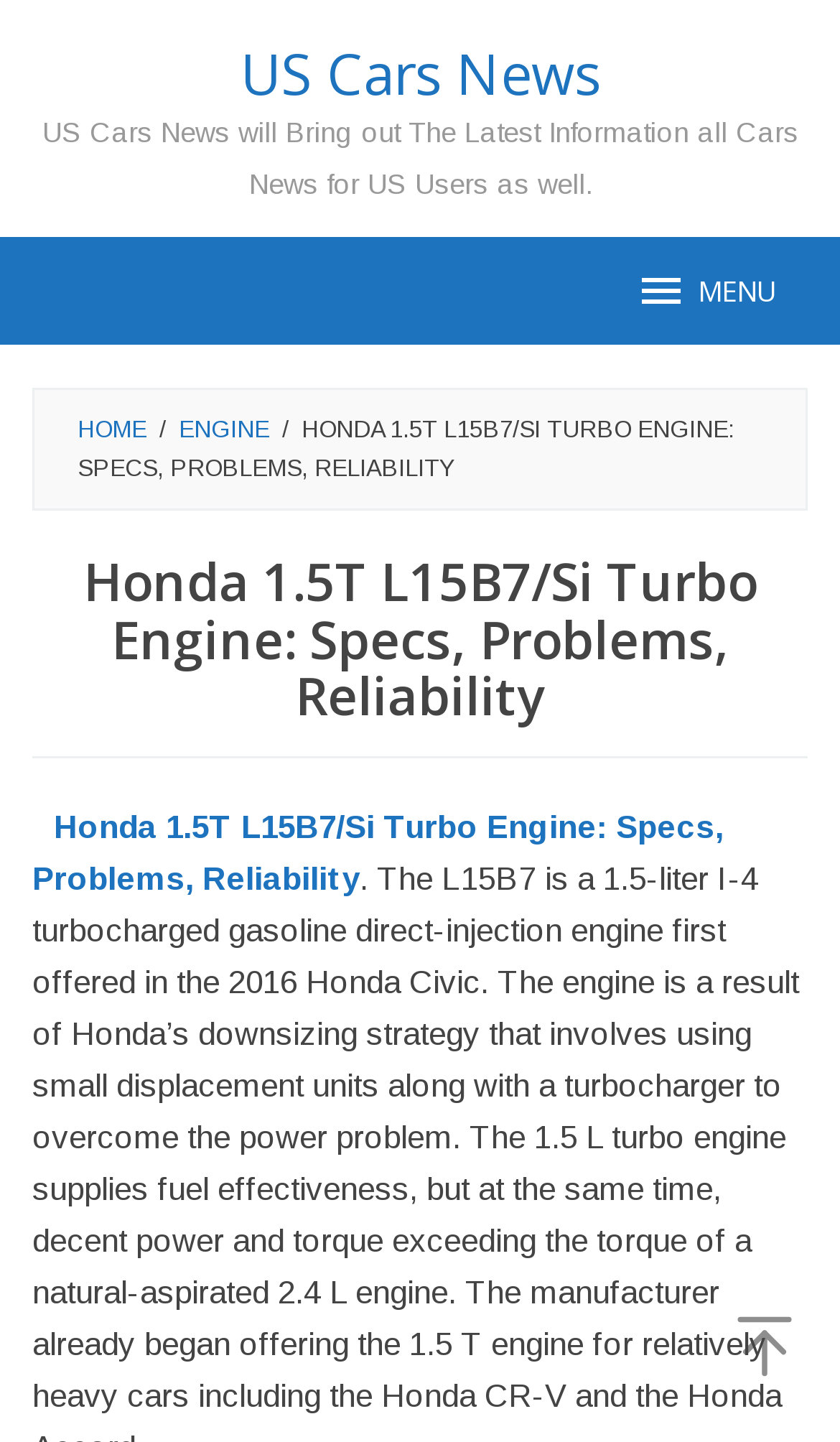Give a succinct answer to this question in a single word or phrase: 
How many main menu items are there?

3